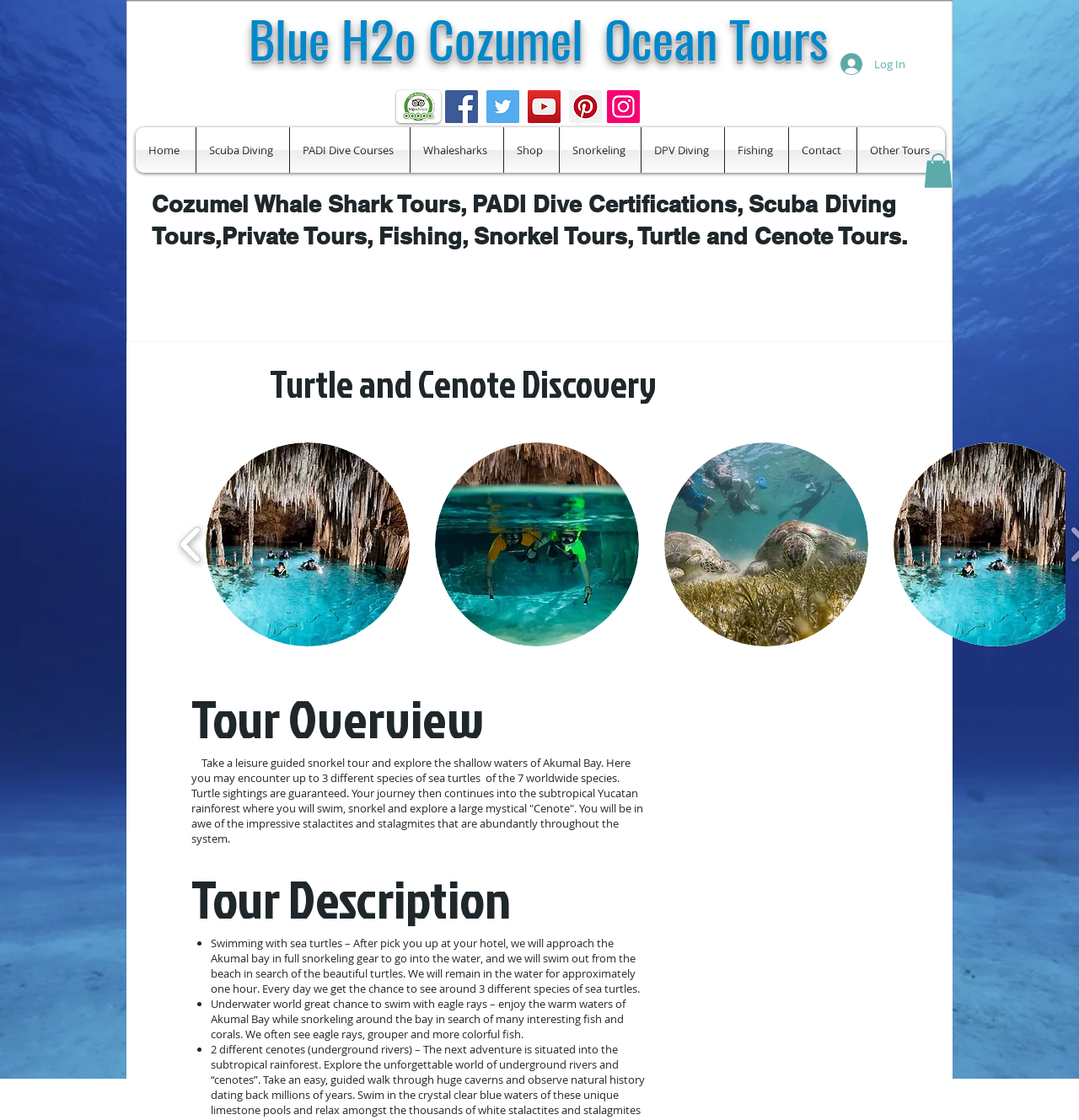What is the duration of swimming with turtles?
Using the image, provide a detailed and thorough answer to the question.

I found the answer by reading the StaticText element with the text 'We will remain in the water for approximately one hour.' which is located in the Tour Description section.